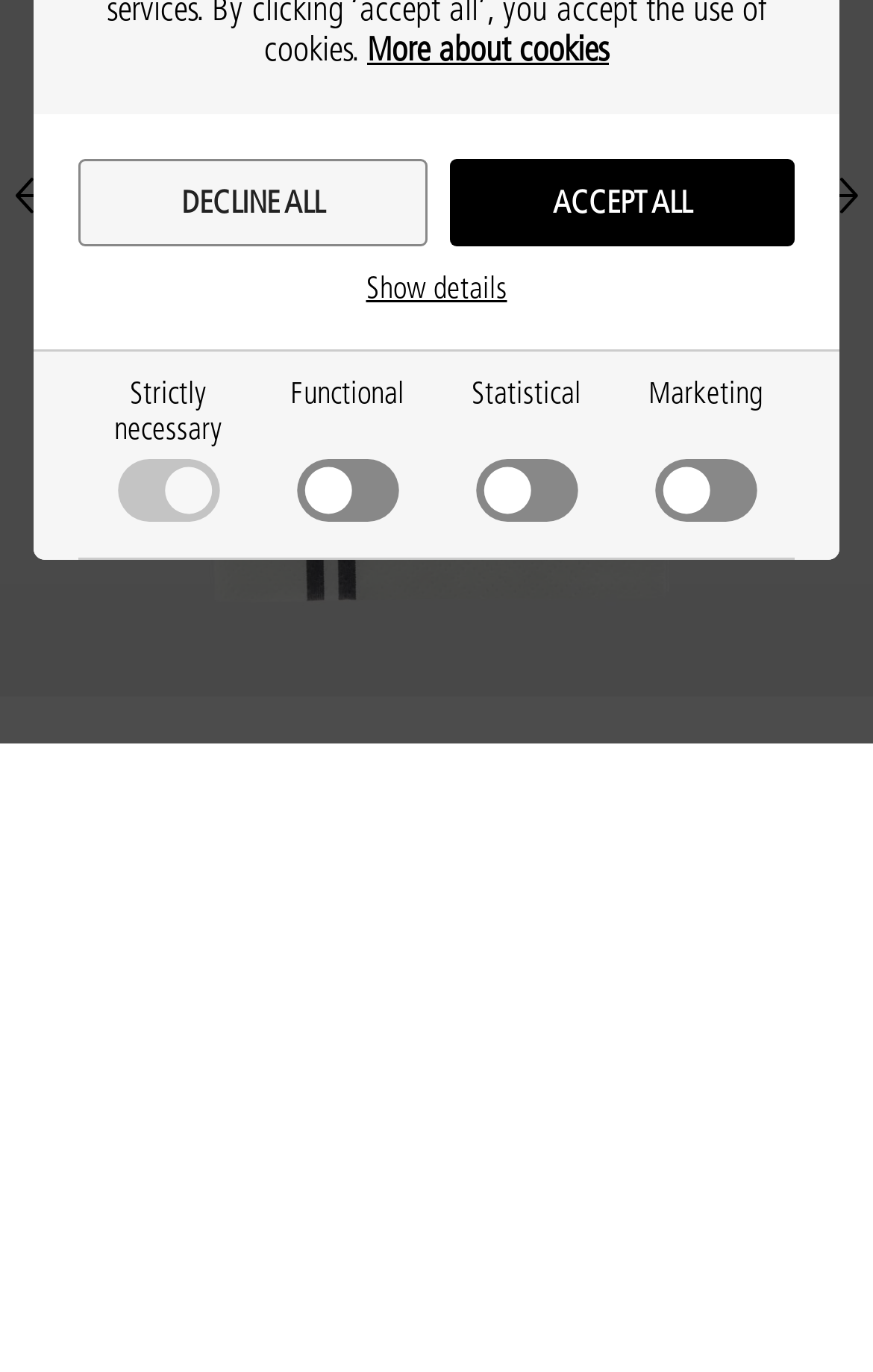Bounding box coordinates are given in the format (top-left x, top-left y, bottom-right x, bottom-right y). All values should be floating point numbers between 0 and 1. Provide the bounding box coordinate for the UI element described as: Next

[0.897, 0.117, 1.0, 0.166]